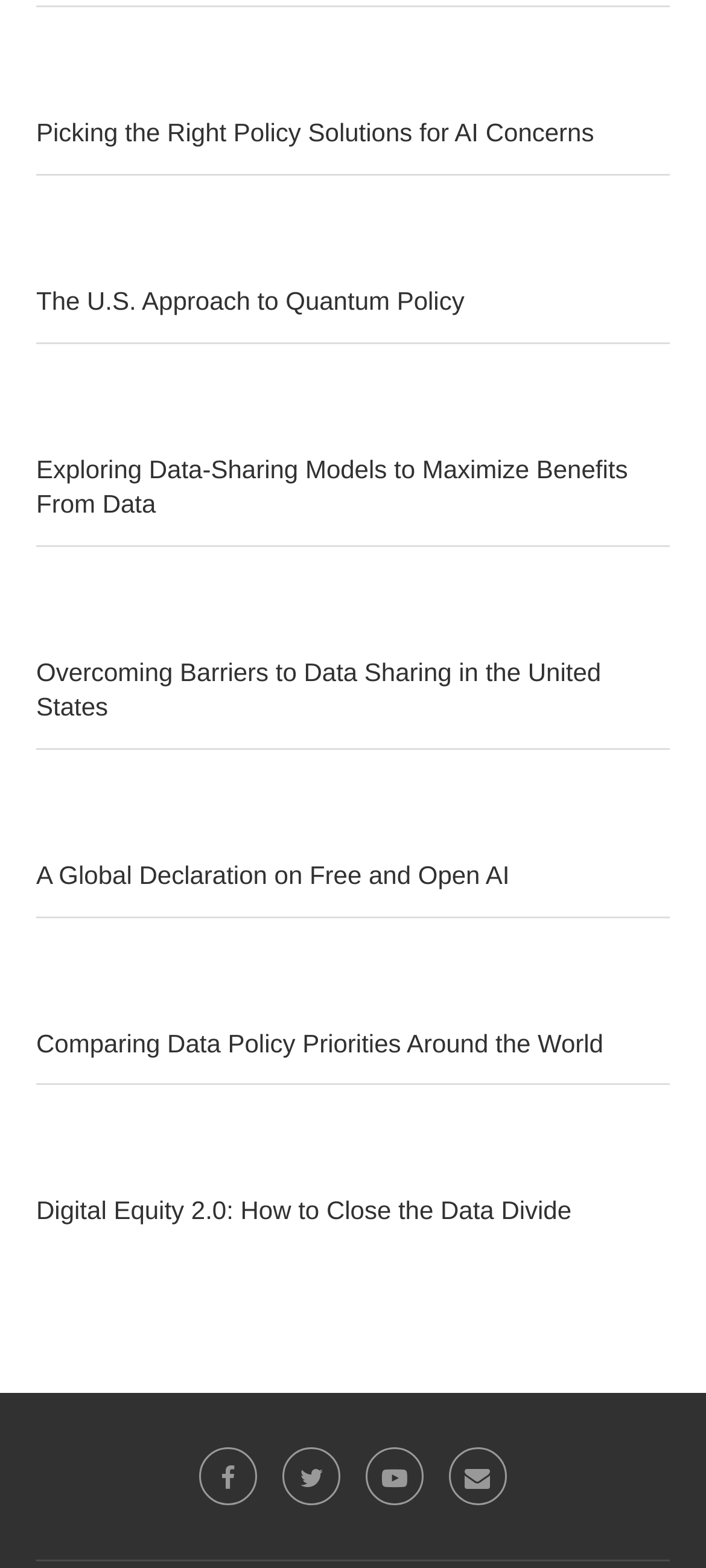Determine the bounding box coordinates of the clickable region to carry out the instruction: "Click the right arrow".

[0.635, 0.923, 0.718, 0.96]